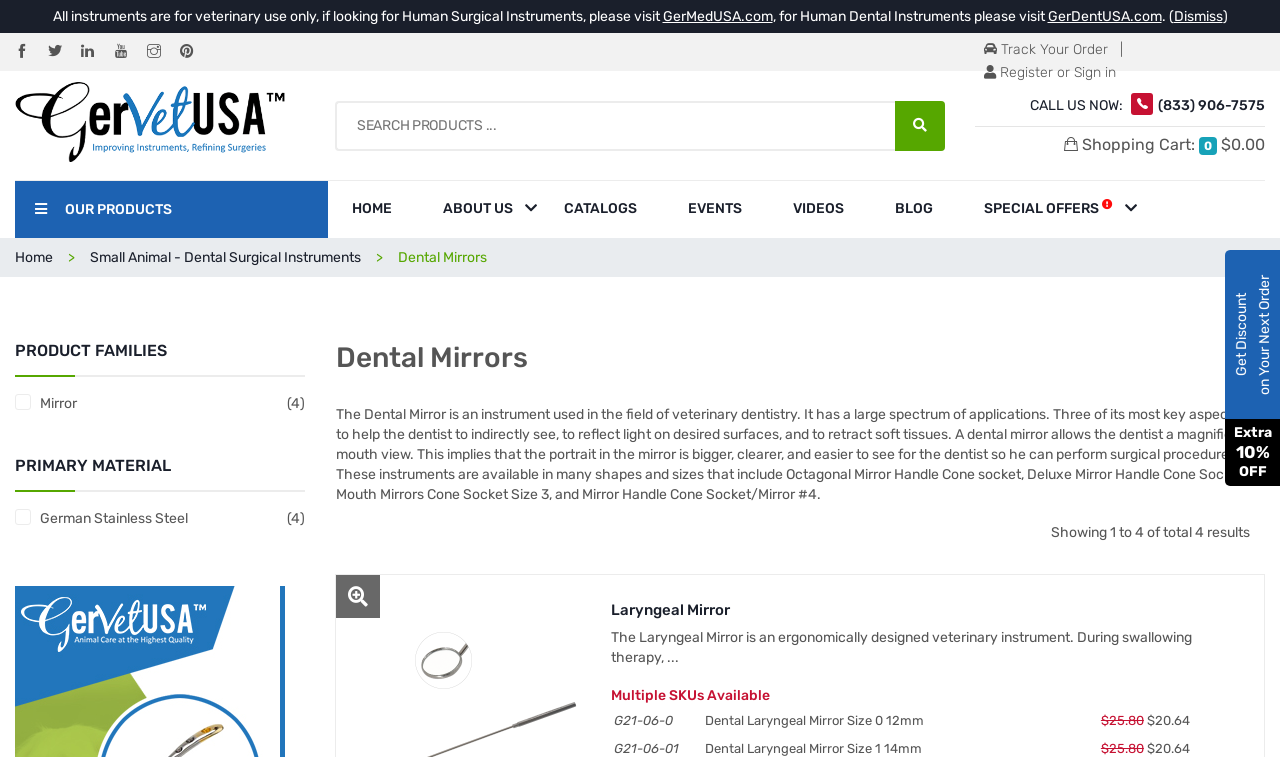Identify the bounding box coordinates for the region to click in order to carry out this instruction: "Track your order". Provide the coordinates using four float numbers between 0 and 1, formatted as [left, top, right, bottom].

[0.769, 0.05, 0.866, 0.081]